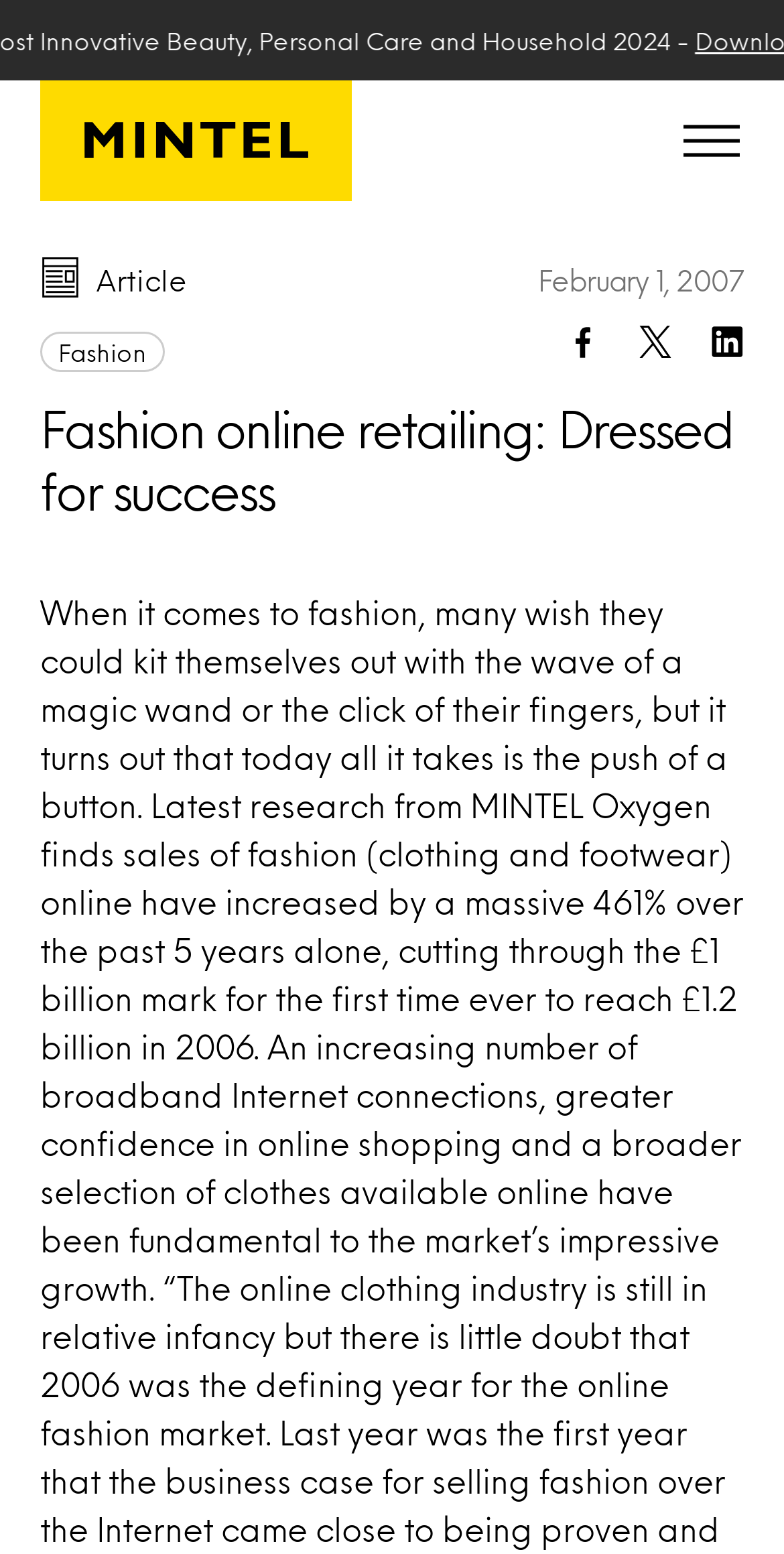Identify the bounding box coordinates for the region of the element that should be clicked to carry out the instruction: "Toggle the menu". The bounding box coordinates should be four float numbers between 0 and 1, i.e., [left, top, right, bottom].

[0.826, 0.052, 0.99, 0.129]